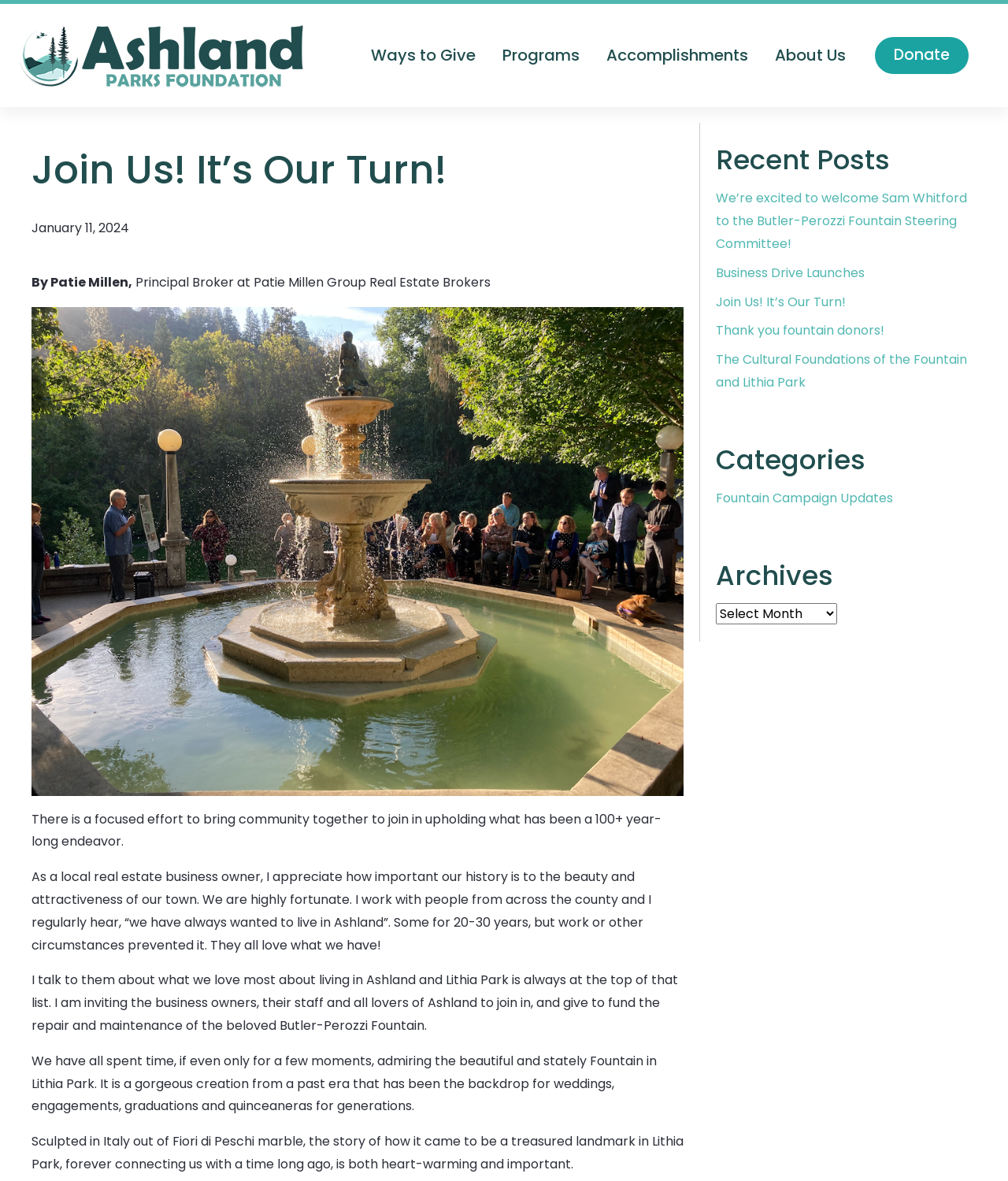Locate the UI element described by About Us and provide its bounding box coordinates. Use the format (top-left x, top-left y, bottom-right x, bottom-right y) with all values as floating point numbers between 0 and 1.

[0.76, 0.024, 0.849, 0.07]